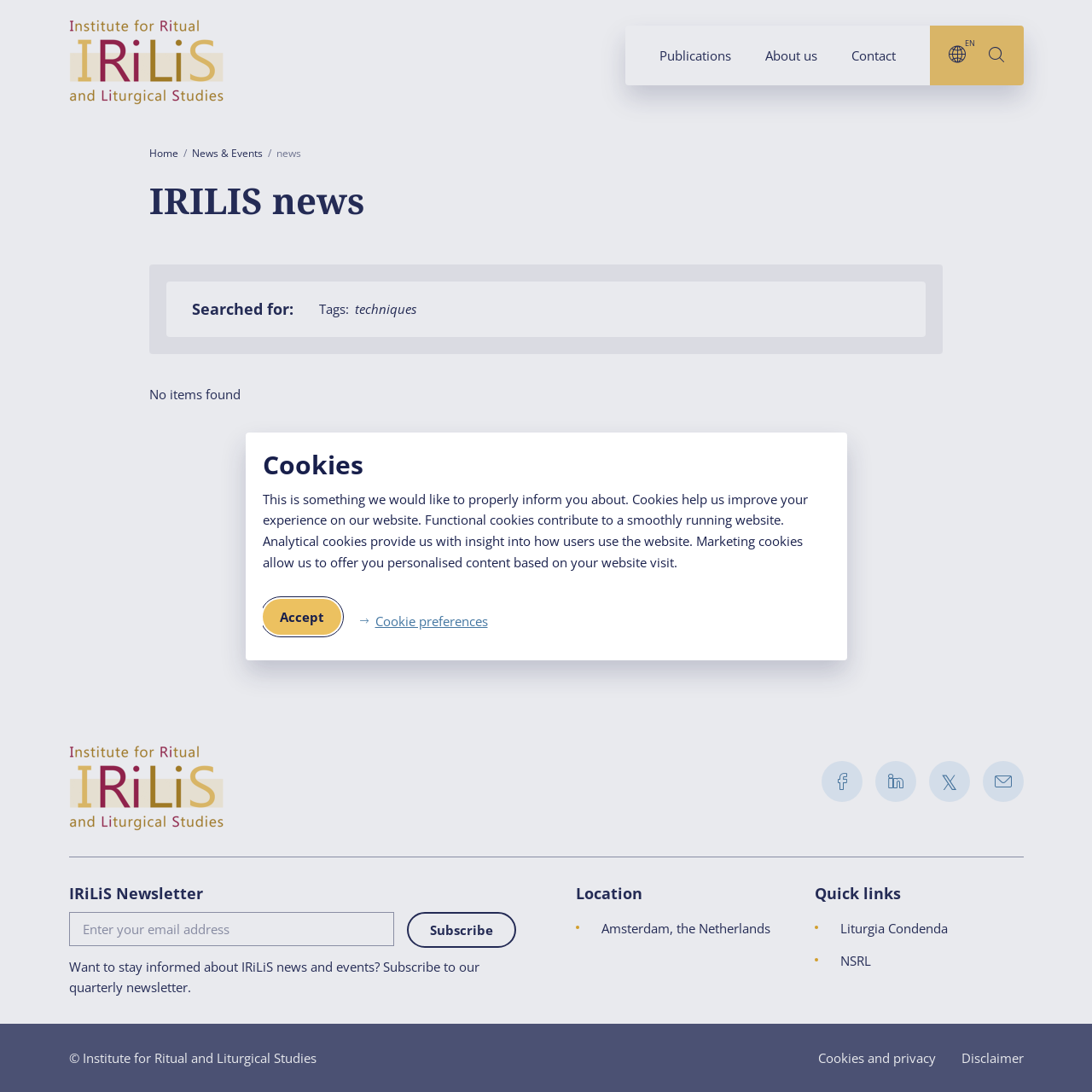Please provide the bounding box coordinates for the element that needs to be clicked to perform the instruction: "Search for something". The coordinates must consist of four float numbers between 0 and 1, formatted as [left, top, right, bottom].

[0.937, 0.023, 0.992, 0.078]